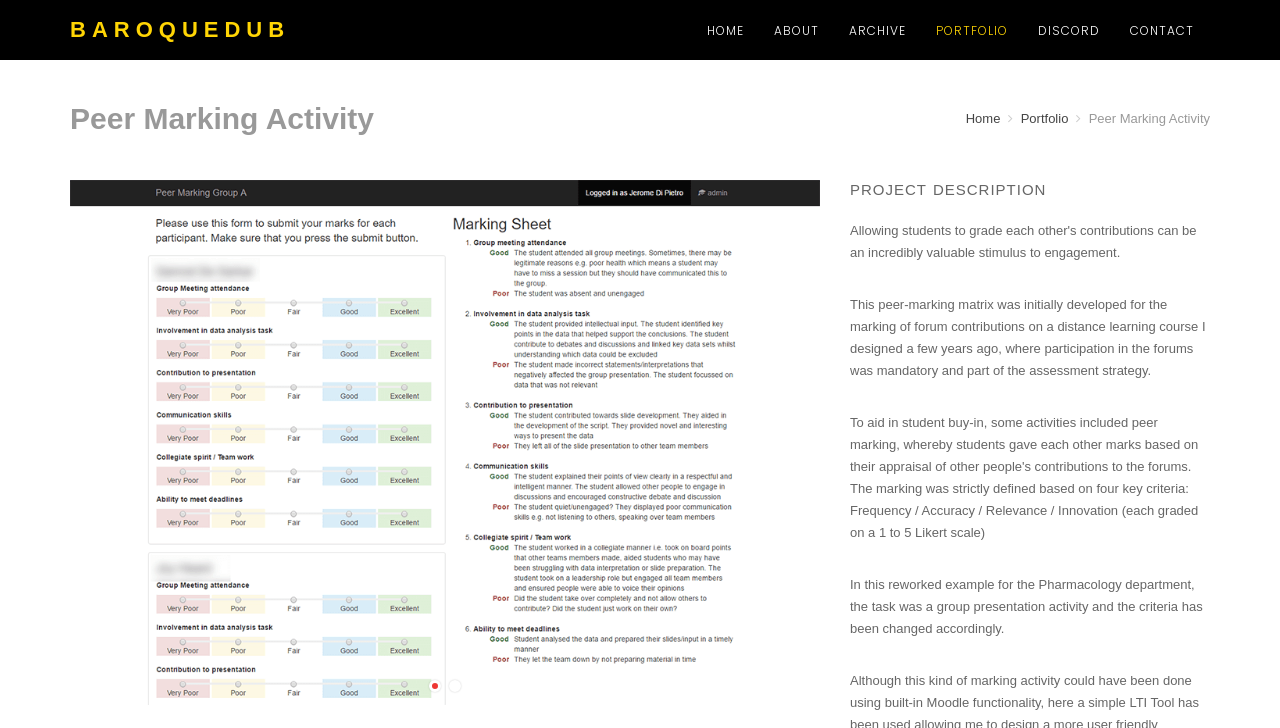Locate the bounding box coordinates of the element you need to click to accomplish the task described by this instruction: "click DISCORD link".

[0.799, 0.0, 0.871, 0.082]